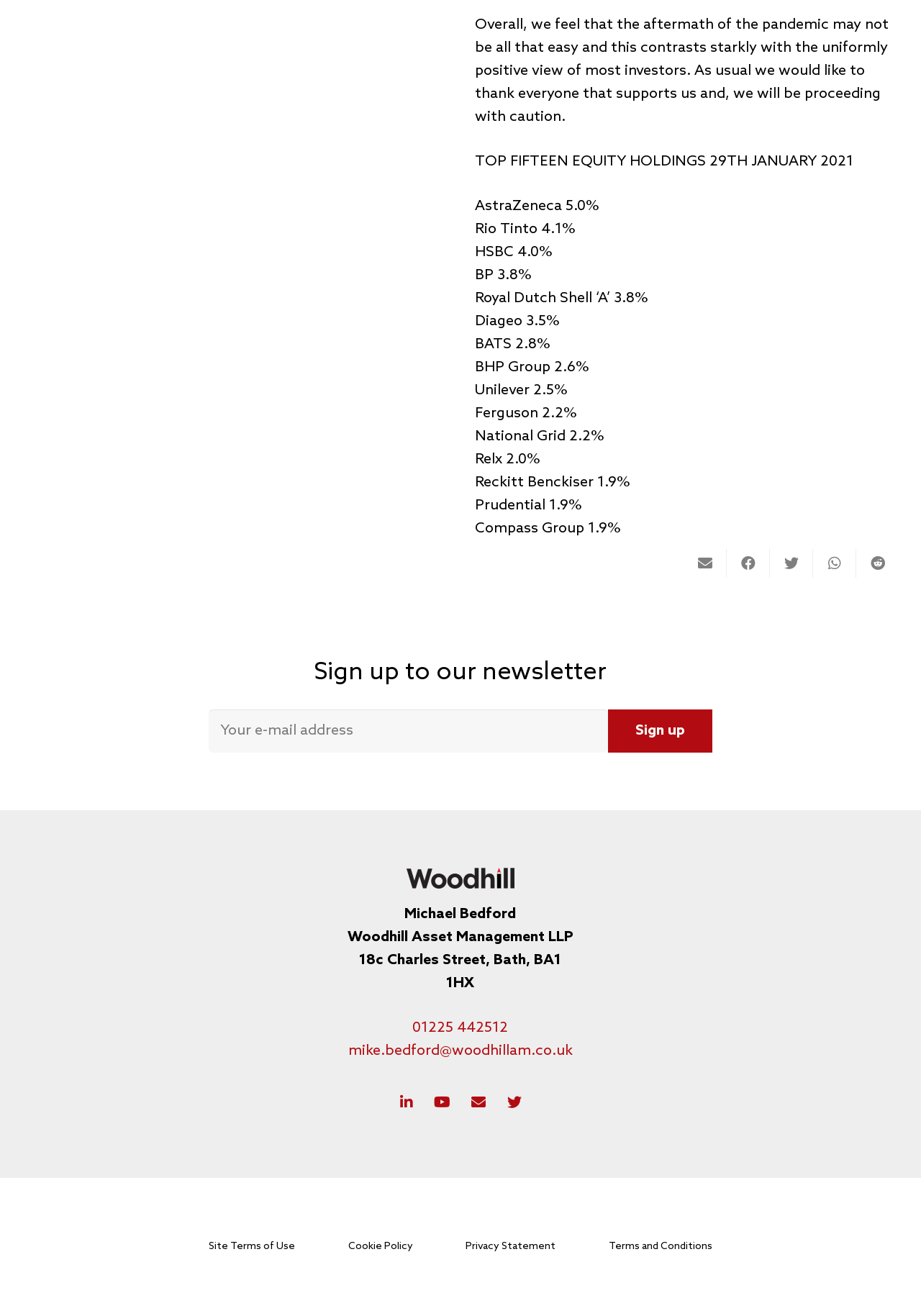What is the top equity holding?
Use the information from the image to give a detailed answer to the question.

The top equity holding can be found in the list of 'TOP FIFTEEN EQUITY HOLDINGS' which starts with 'AstraZeneca 5.0%'. This is the first item in the list, indicating it is the top equity holding.